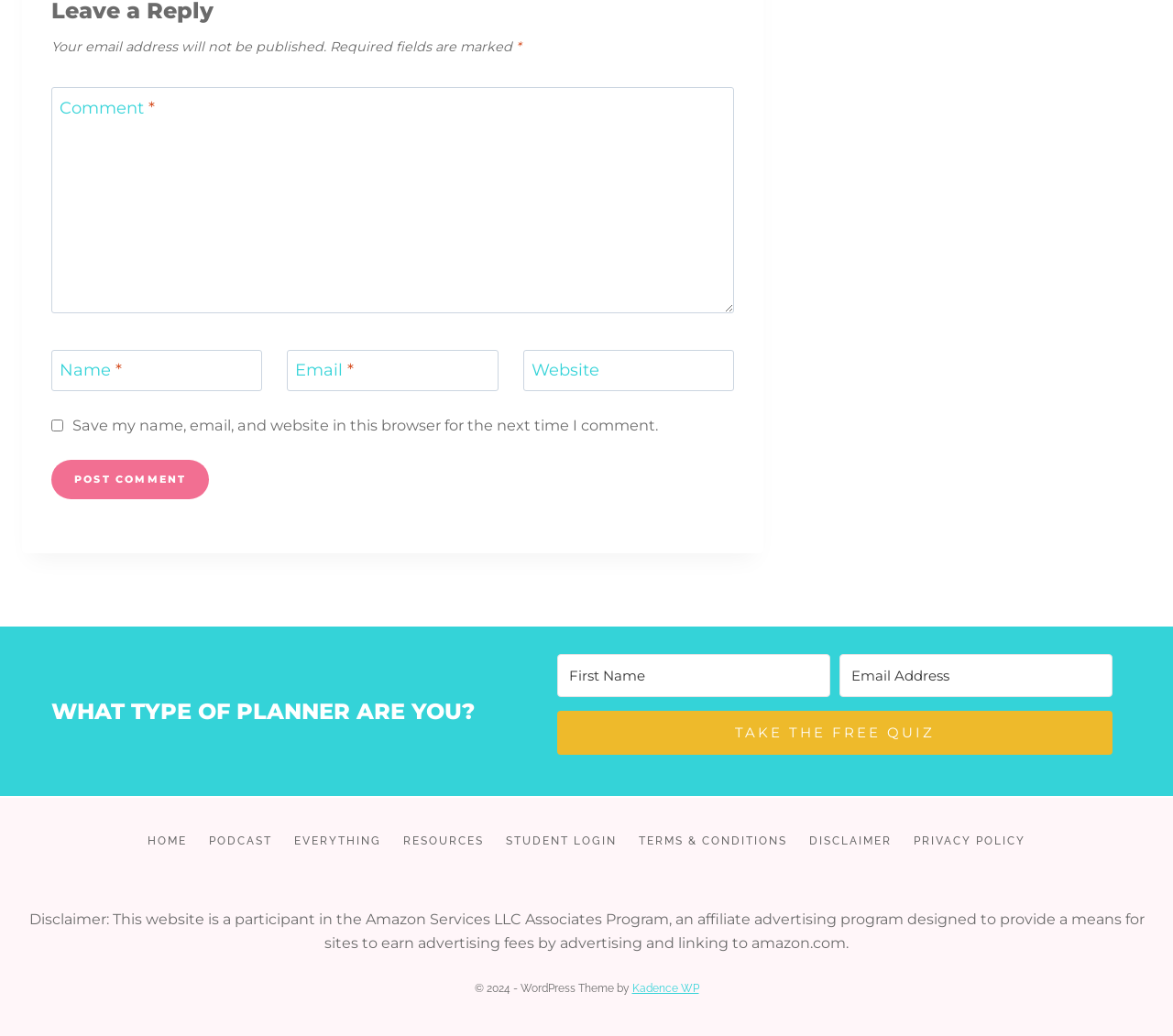Locate the bounding box coordinates of the clickable area needed to fulfill the instruction: "Enter your name".

[0.044, 0.337, 0.224, 0.377]